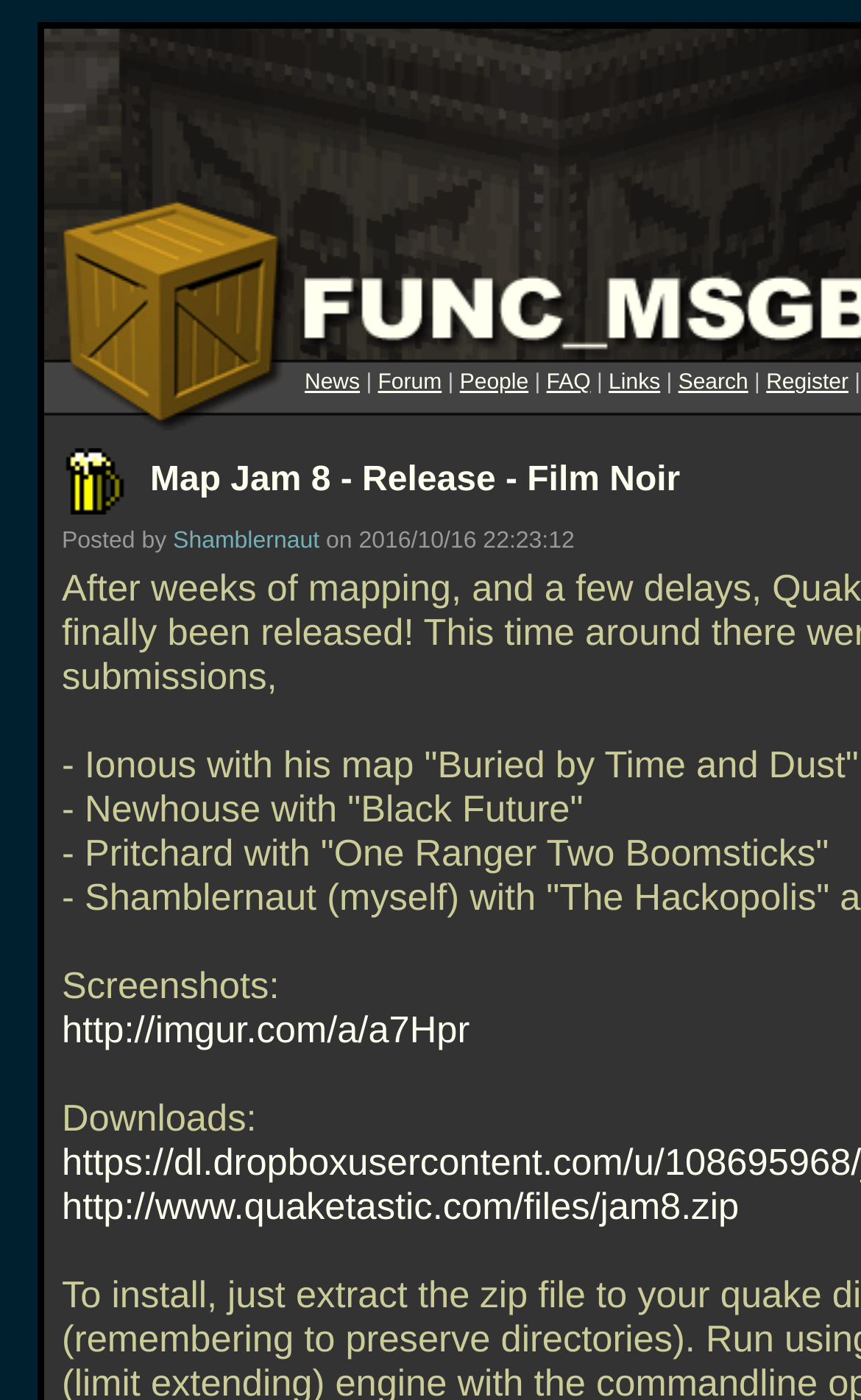How many images are on the webpage? Look at the image and give a one-word or short phrase answer.

5